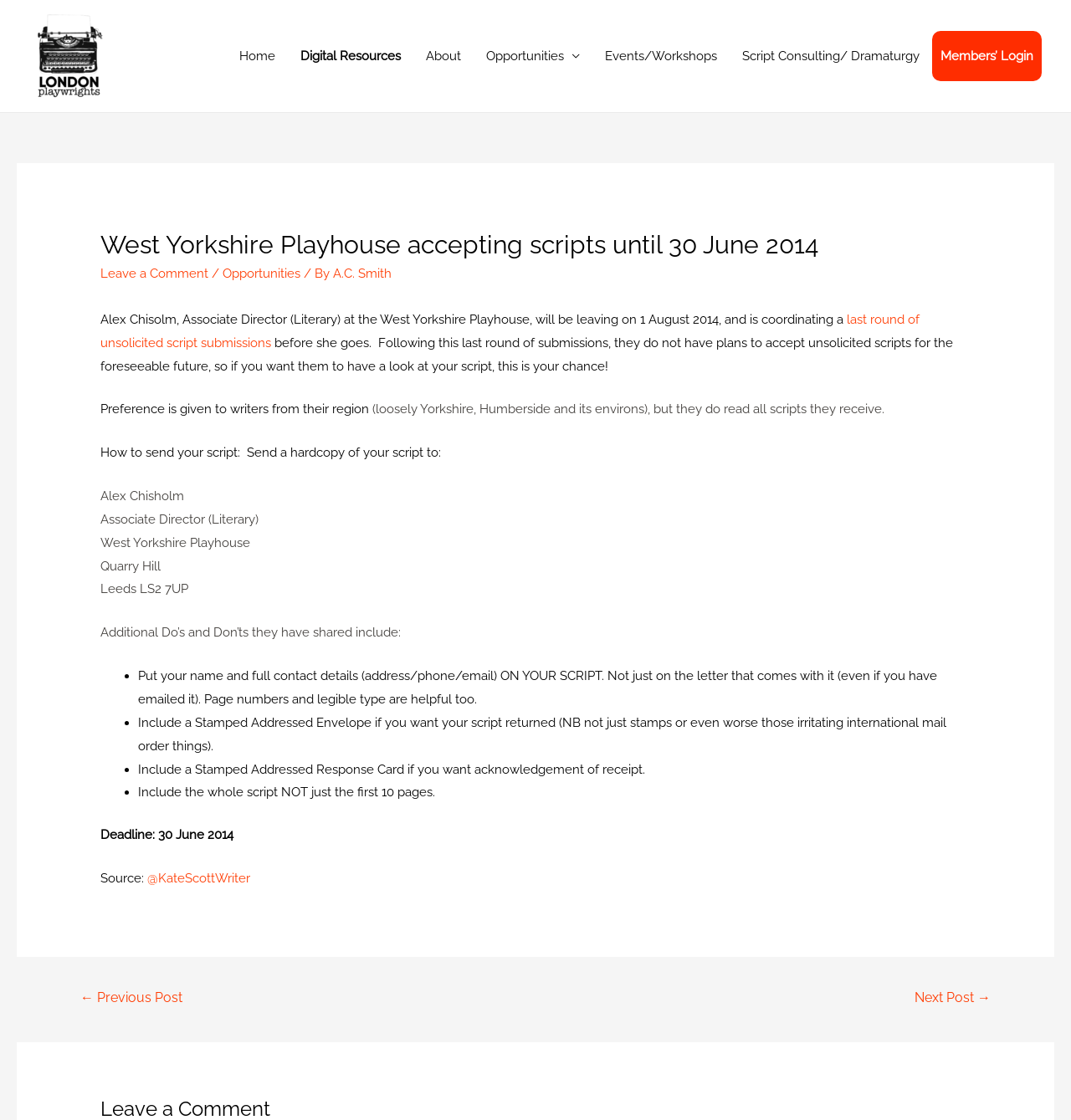Locate the bounding box coordinates of the area you need to click to fulfill this instruction: 'Click on the 'last round of unsolicited script submissions' link'. The coordinates must be in the form of four float numbers ranging from 0 to 1: [left, top, right, bottom].

[0.094, 0.278, 0.859, 0.313]